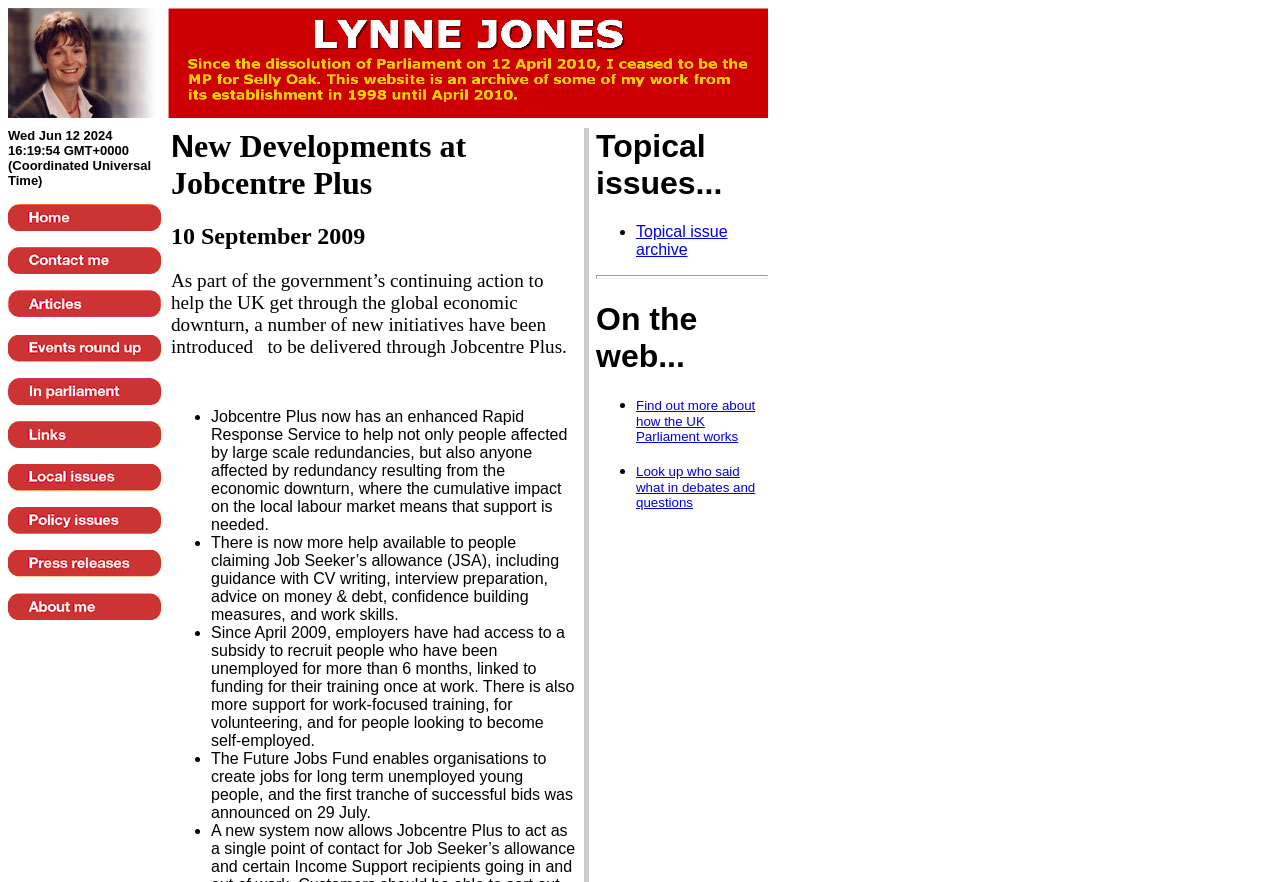Determine the bounding box coordinates of the clickable region to execute the instruction: "Read about Local issues". The coordinates should be four float numbers between 0 and 1, denoted as [left, top, right, bottom].

[0.006, 0.541, 0.126, 0.56]